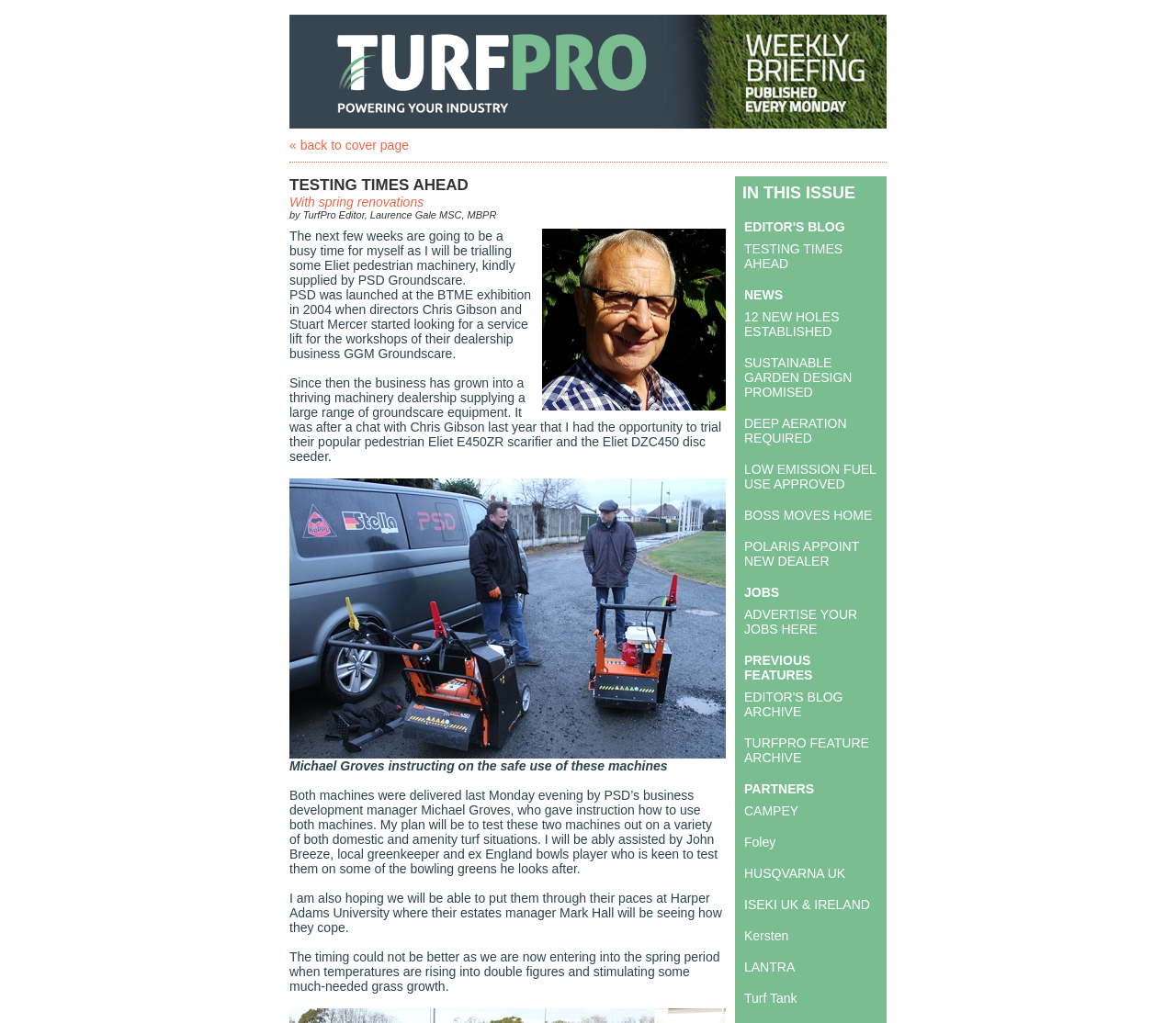Locate the bounding box coordinates of the clickable region necessary to complete the following instruction: "view the news '12 NEW HOLES ESTABLISHED'". Provide the coordinates in the format of four float numbers between 0 and 1, i.e., [left, top, right, bottom].

[0.633, 0.303, 0.714, 0.331]